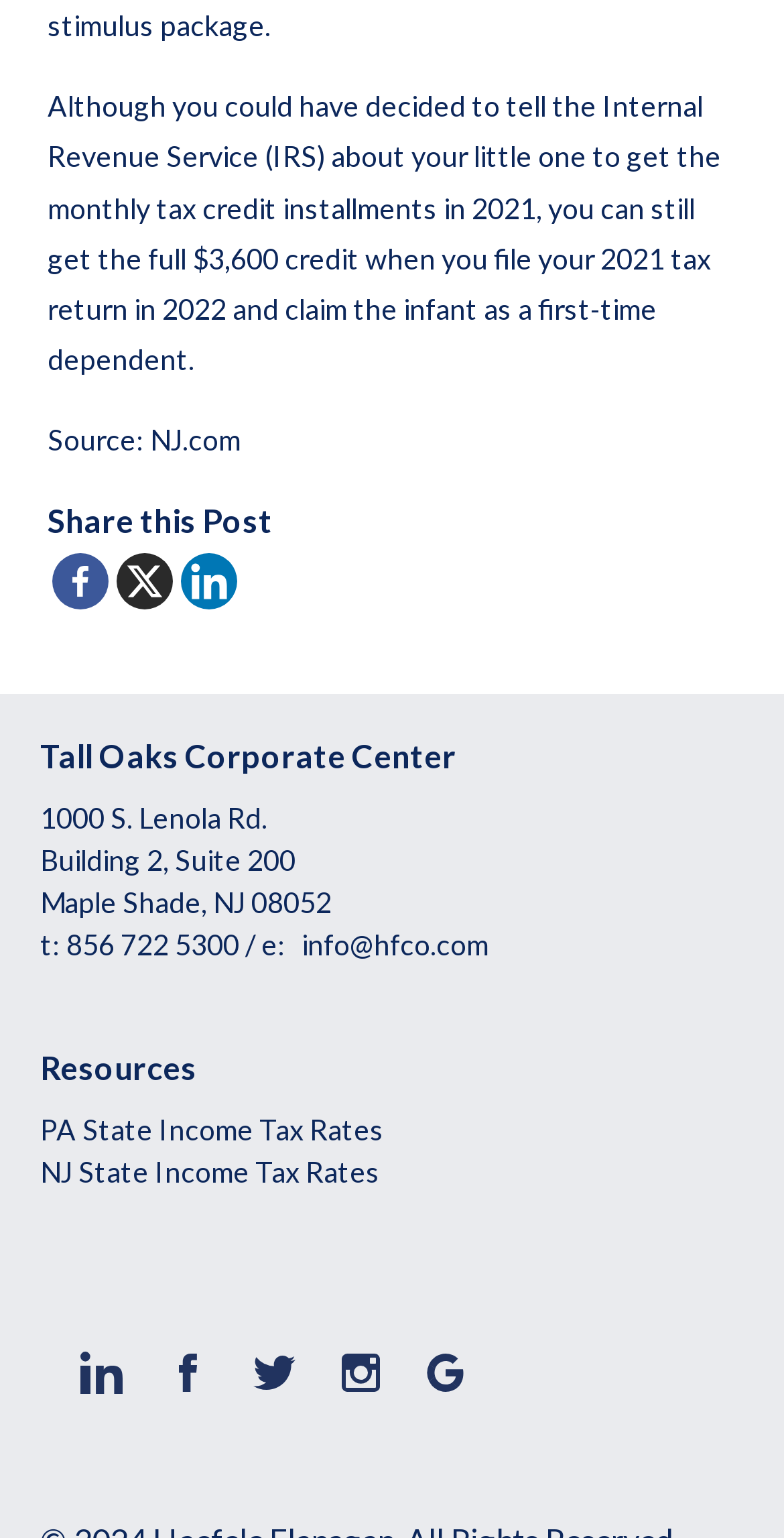What is the address of the corporate center?
Please provide a single word or phrase based on the screenshot.

1000 S. Lenola Rd.